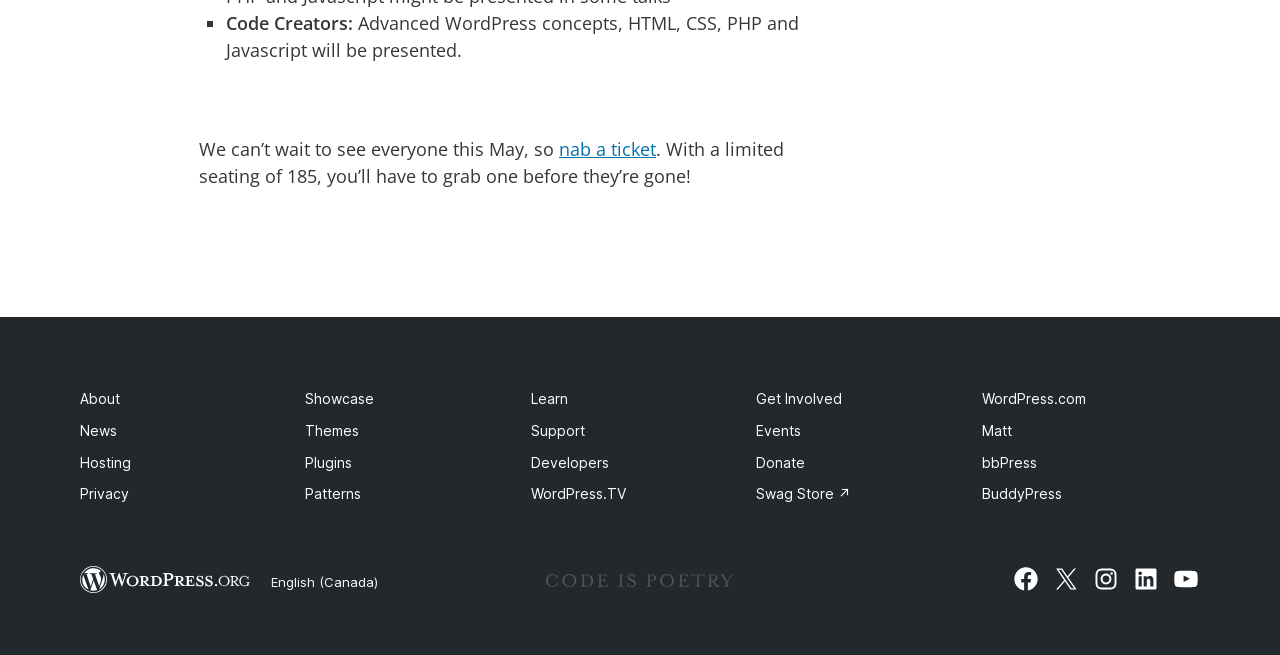Specify the bounding box coordinates of the region I need to click to perform the following instruction: "Visit the 'WordPress.com' website". The coordinates must be four float numbers in the range of 0 to 1, i.e., [left, top, right, bottom].

[0.767, 0.596, 0.848, 0.622]